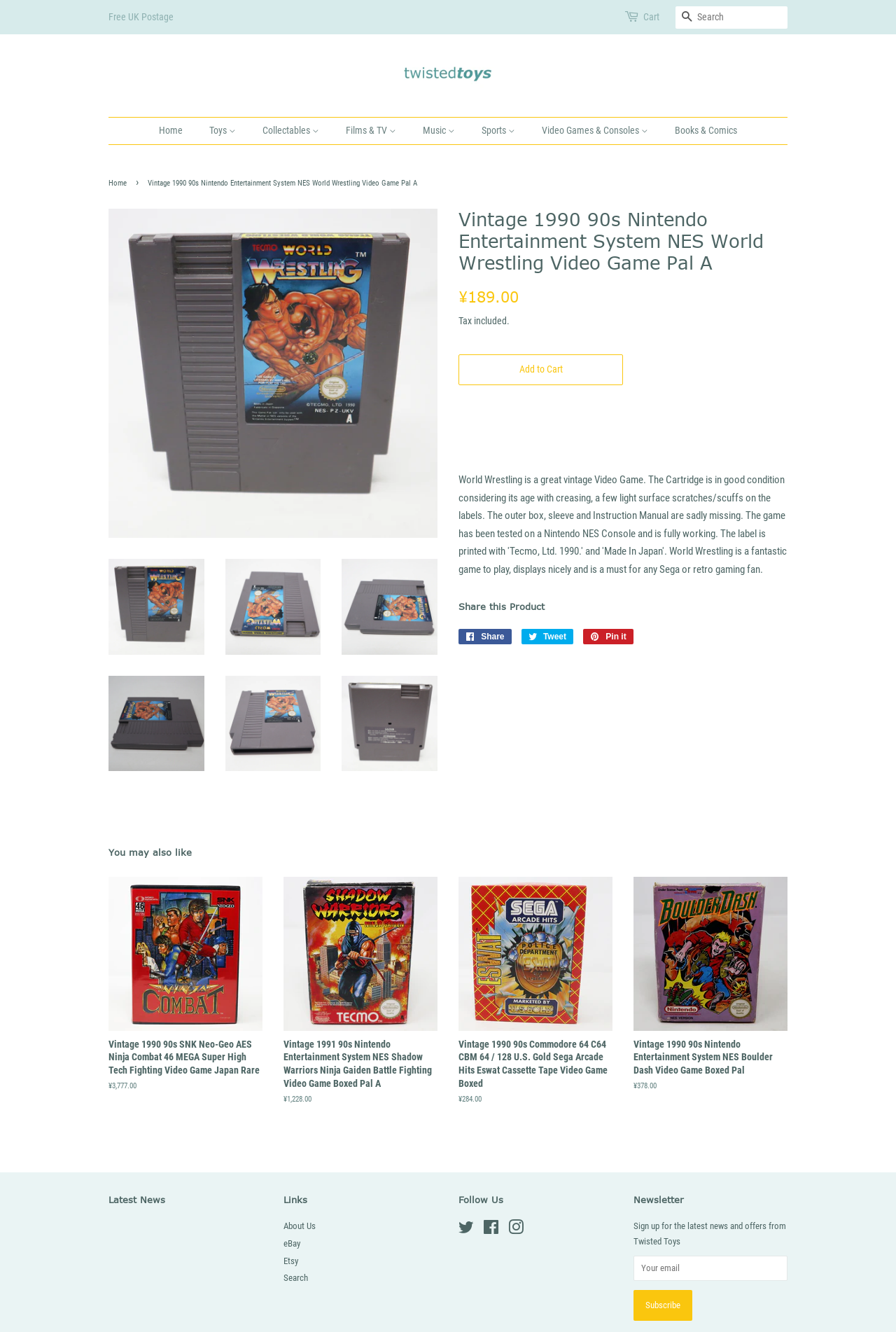Please provide a detailed answer to the question below based on the screenshot: 
What categories of toys are available on this website?

The webpage's navigation menu reveals that the website categorizes its products into Toys, Collectables, Films & TV, and Music, suggesting a diverse range of products available for customers to browse and purchase.